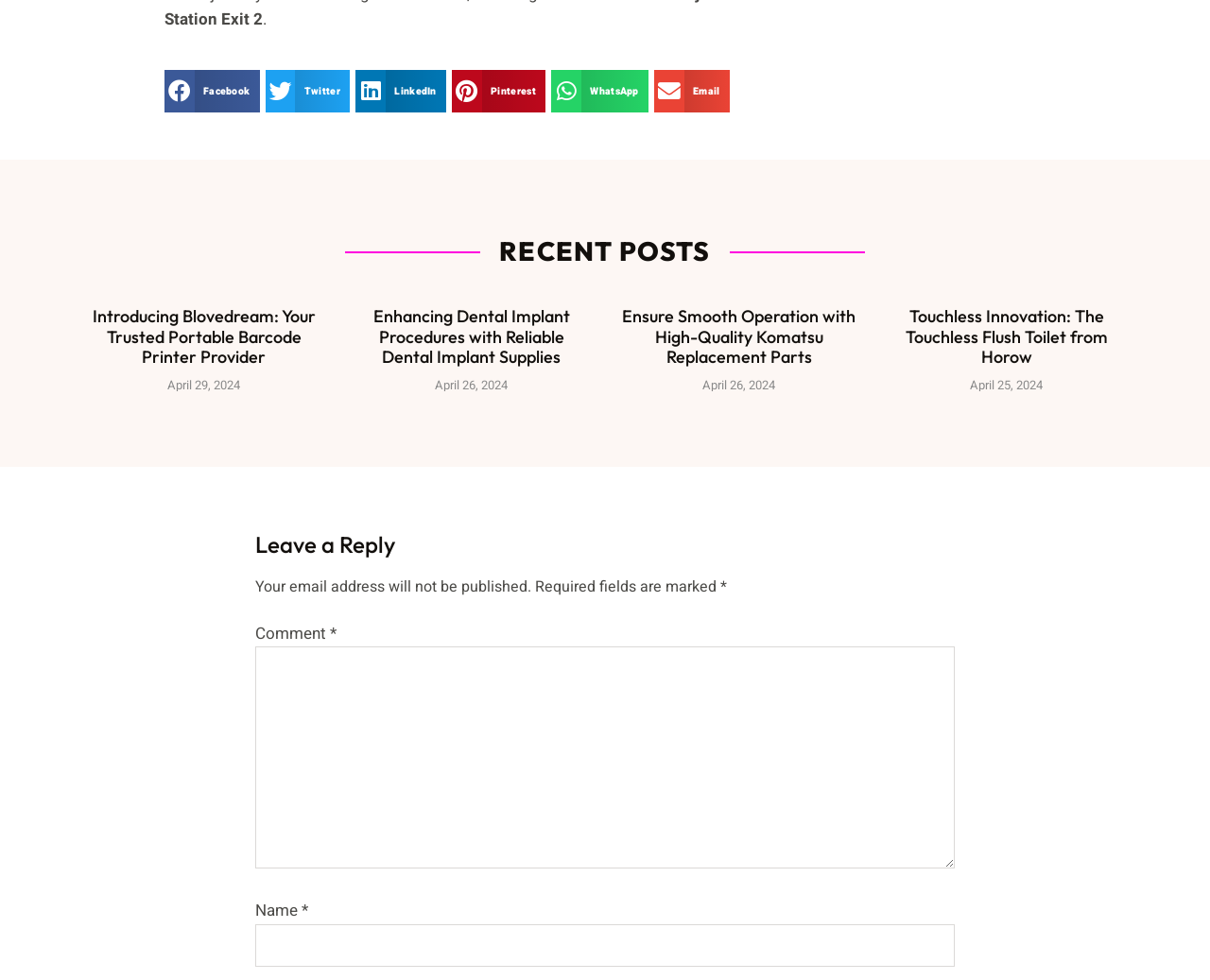Identify the bounding box coordinates of the section to be clicked to complete the task described by the following instruction: "Share on Facebook". The coordinates should be four float numbers between 0 and 1, formatted as [left, top, right, bottom].

[0.136, 0.072, 0.215, 0.115]